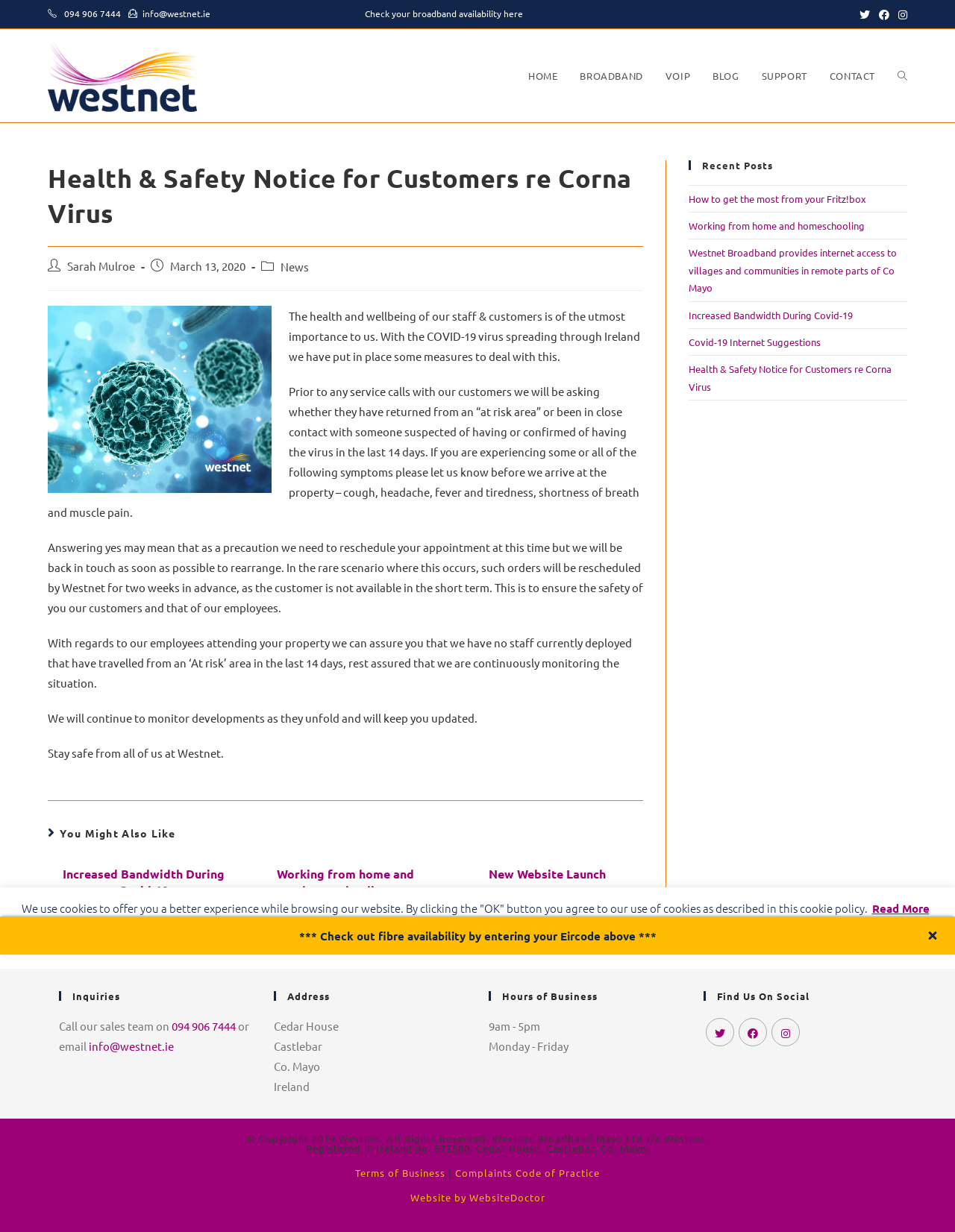What are the hours of business?
Look at the image and answer with only one word or phrase.

9am - 5pm